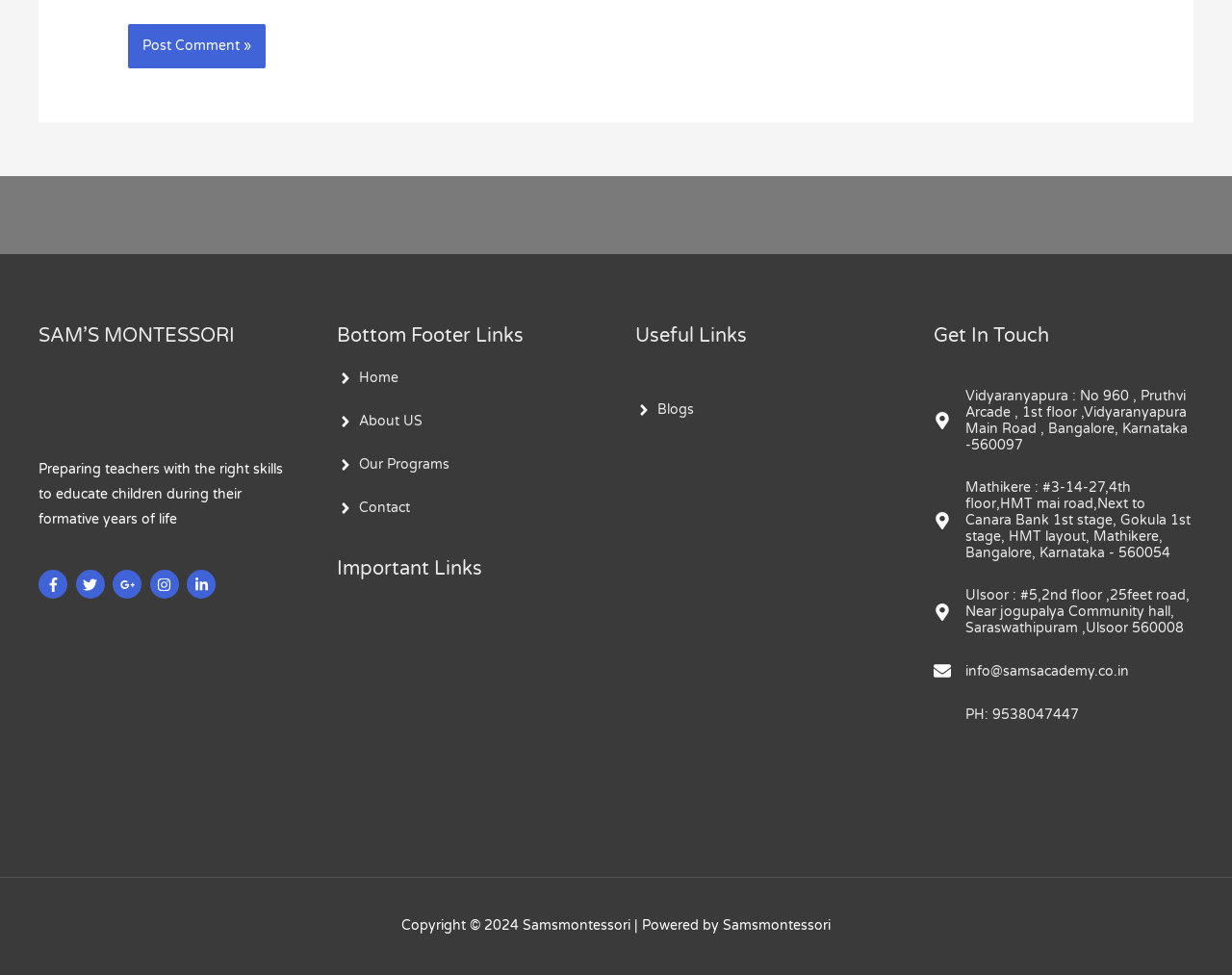Using the provided element description "aria-label="instagram"", determine the bounding box coordinates of the UI element.

[0.121, 0.585, 0.148, 0.614]